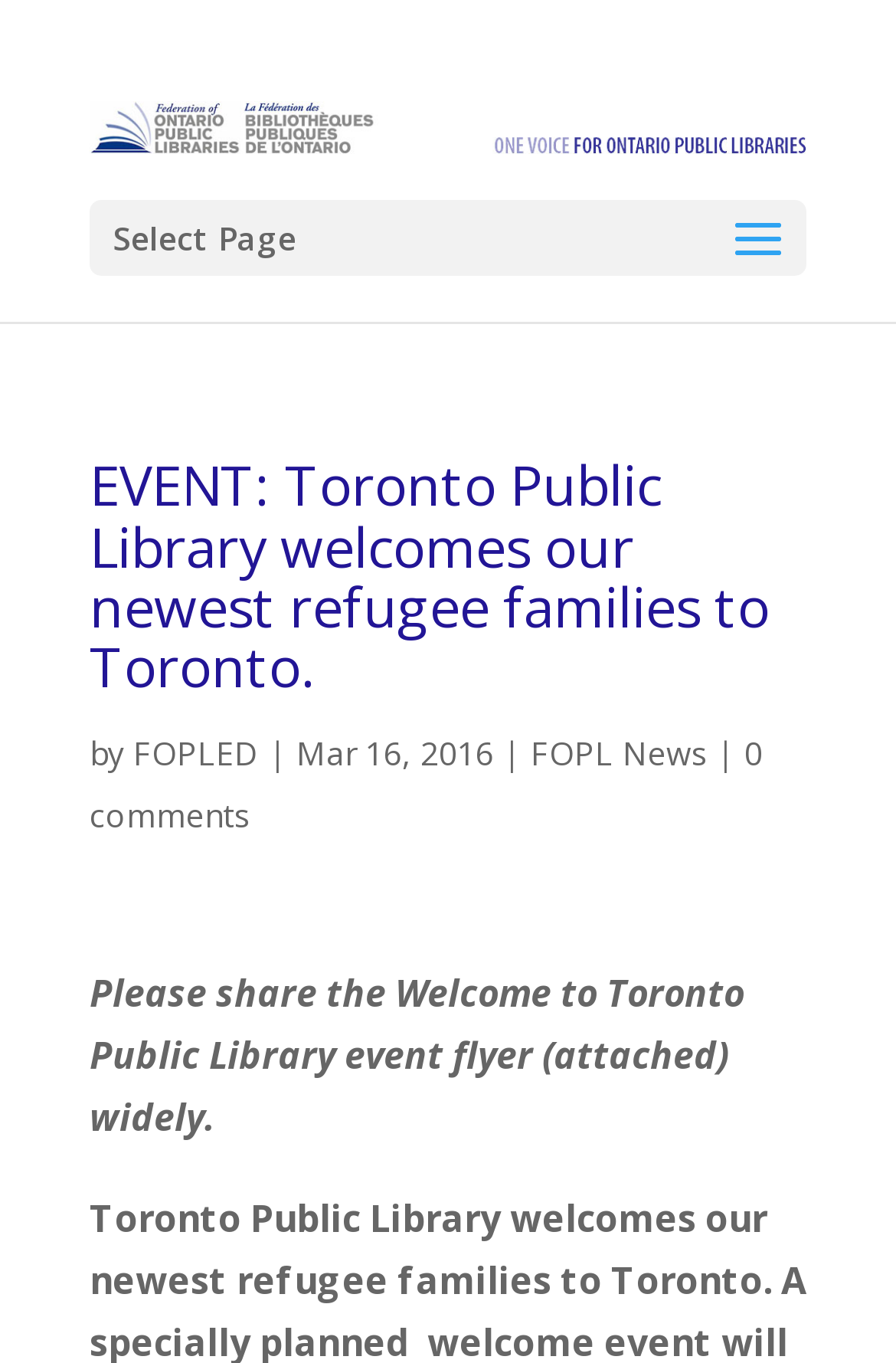What is the name of the organization hosting the event?
Give a one-word or short-phrase answer derived from the screenshot.

Federation of Ontario Public Libraries